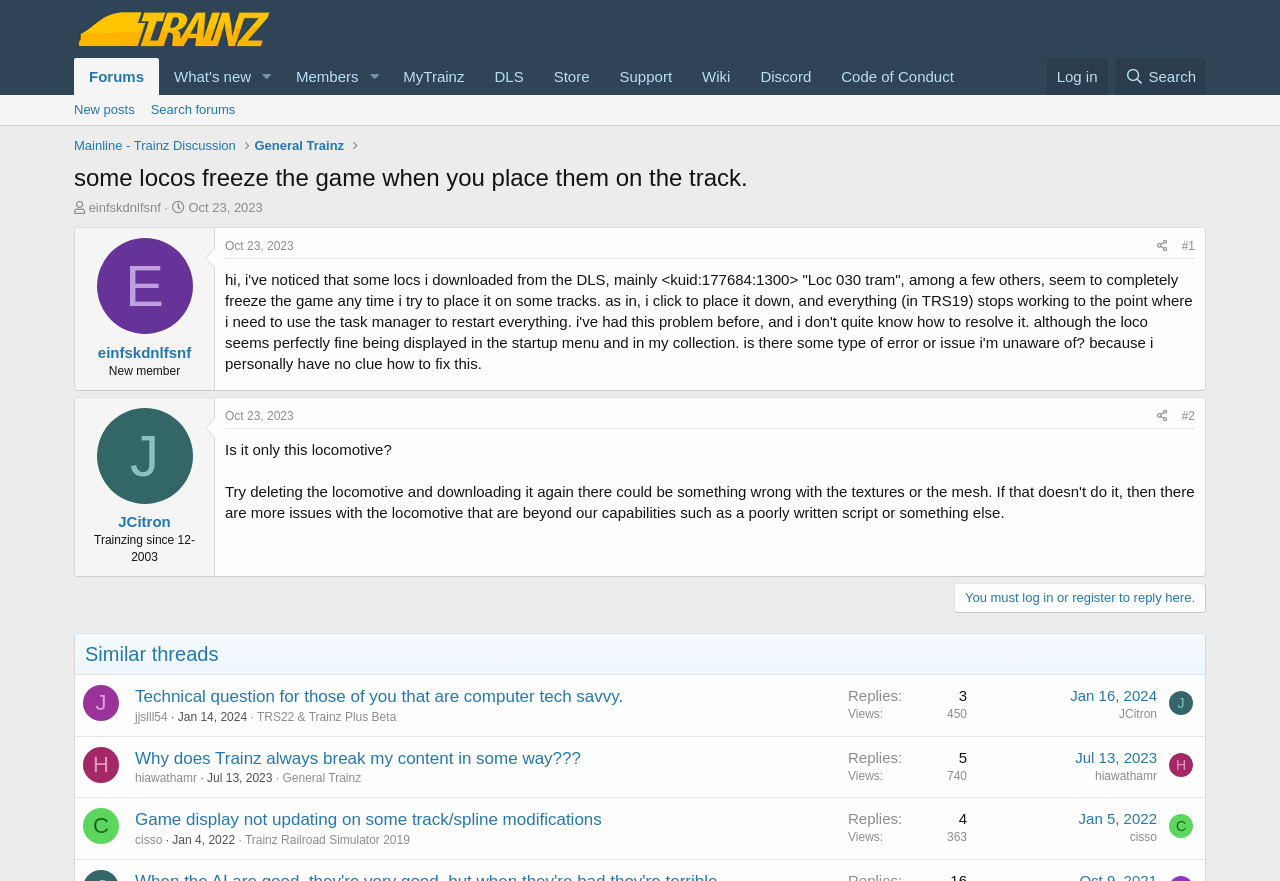Offer a meticulous caption that includes all visible features of the webpage.

This webpage appears to be a forum discussion thread on the Trainz website. At the top, there is a navigation bar with links to various sections of the website, including "Forums", "Members", "MyTrainz", "DLS", "Store", "Support", "Wiki", and "Discord". 

Below the navigation bar, there is a heading that reads "some locos freeze the game when you place them on the track." This is followed by a thread starter's information, including their username "einfskdnlfsnf" and the start date of the thread, "Oct 23, 2023". 

The main content of the webpage is the discussion thread, which consists of several posts. The first post is from the thread starter, who describes an issue they are experiencing with certain locomotives freezing the game when placed on certain tracks. The post includes a detailed description of the problem and a question asking for help resolving the issue.

Below the first post, there are several replies from other users, including "JCitron", who responded to the thread starter's question. Each reply includes the username and post date of the respondent, as well as the content of their response.

To the right of the discussion thread, there is a sidebar that displays information about the thread, including the number of replies and views. There is also a section that lists similar threads, which includes links to other discussions on related topics.

At the bottom of the webpage, there is a call to action to log in or register to reply to the thread, as well as a list of similar threads with links to each discussion.